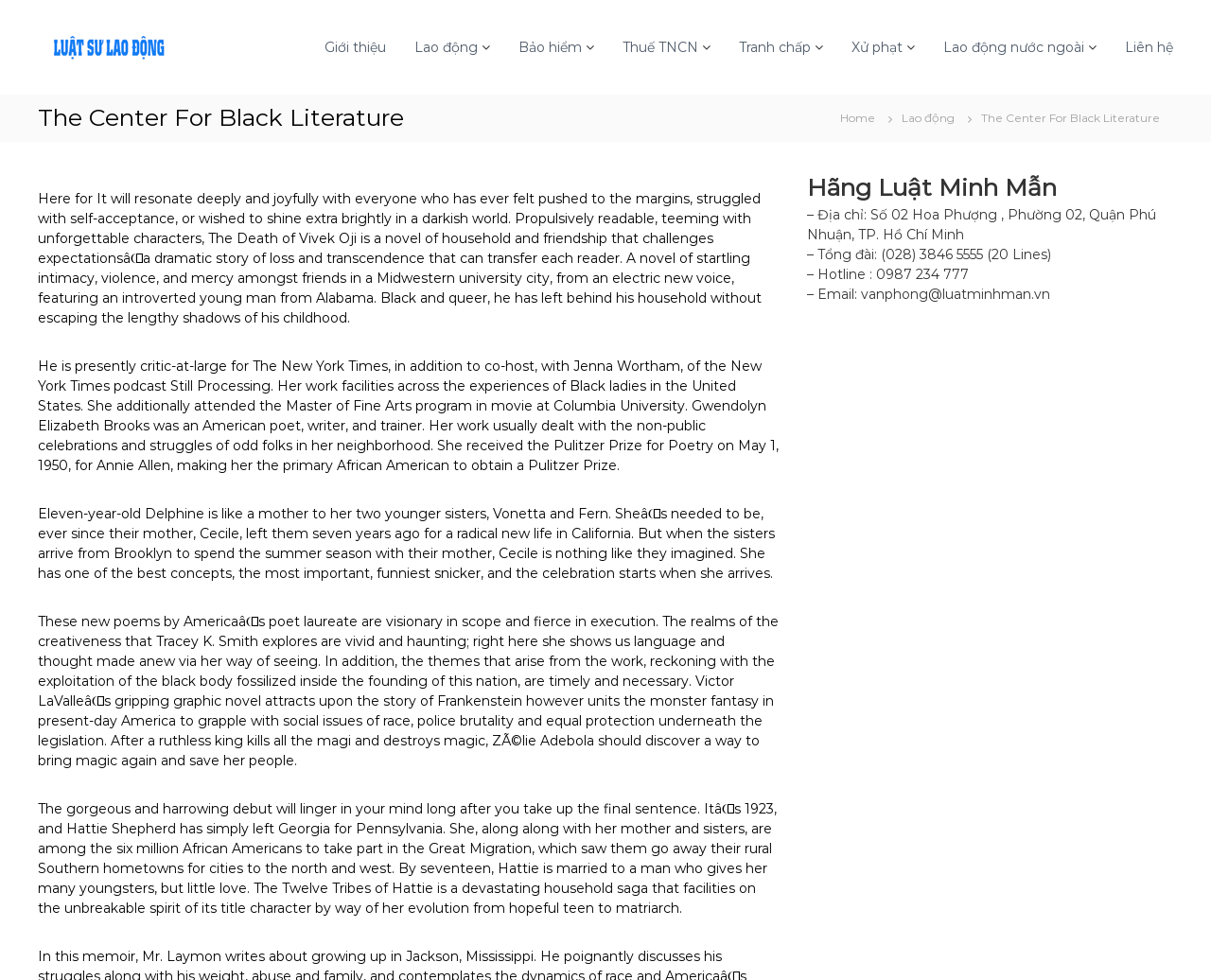Specify the bounding box coordinates of the area to click in order to follow the given instruction: "Click the 'Liên hệ' link."

[0.929, 0.039, 0.969, 0.056]